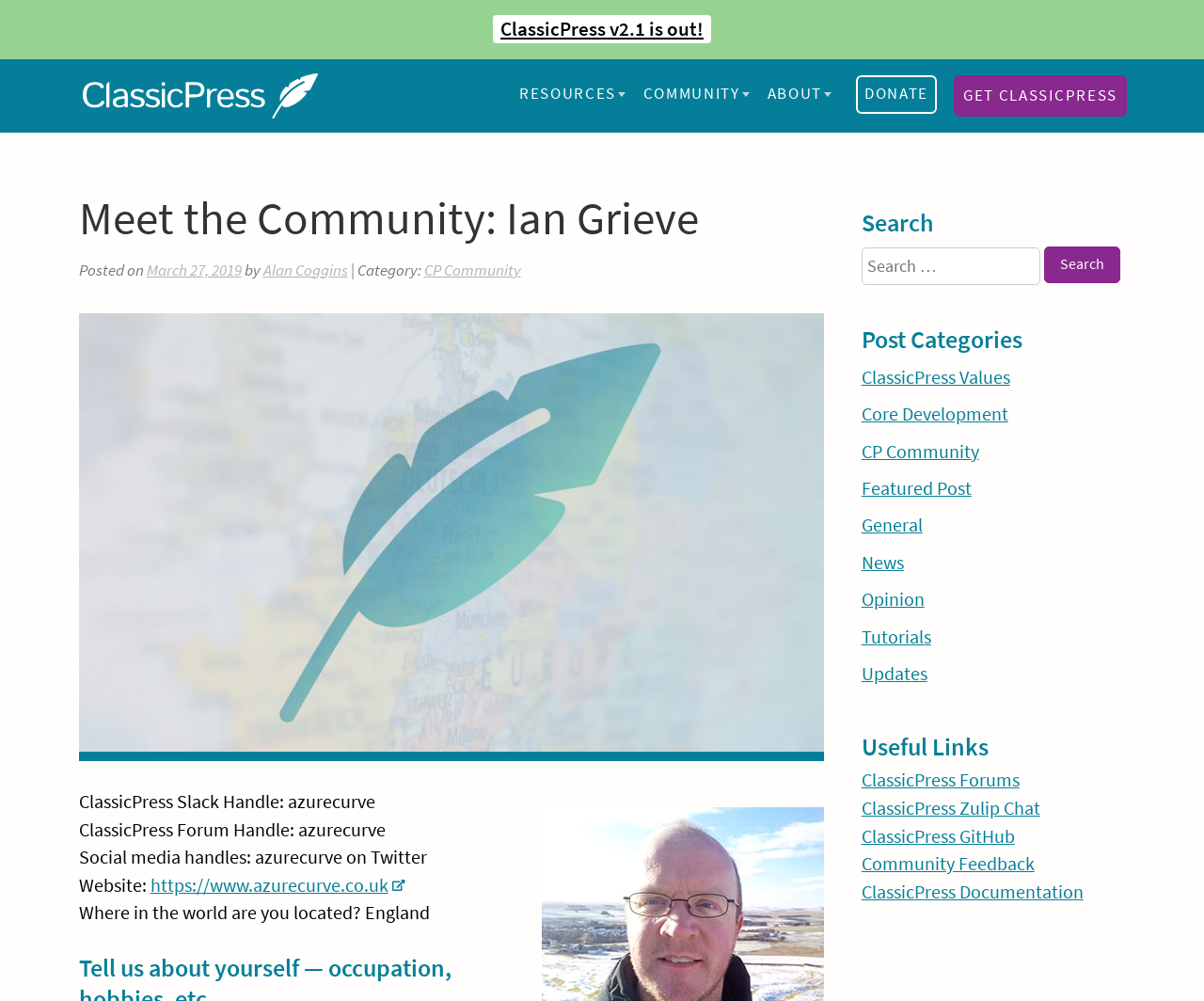Please determine the bounding box of the UI element that matches this description: General. The coordinates should be given as (top-left x, top-left y, bottom-right x, bottom-right y), with all values between 0 and 1.

[0.715, 0.514, 0.766, 0.539]